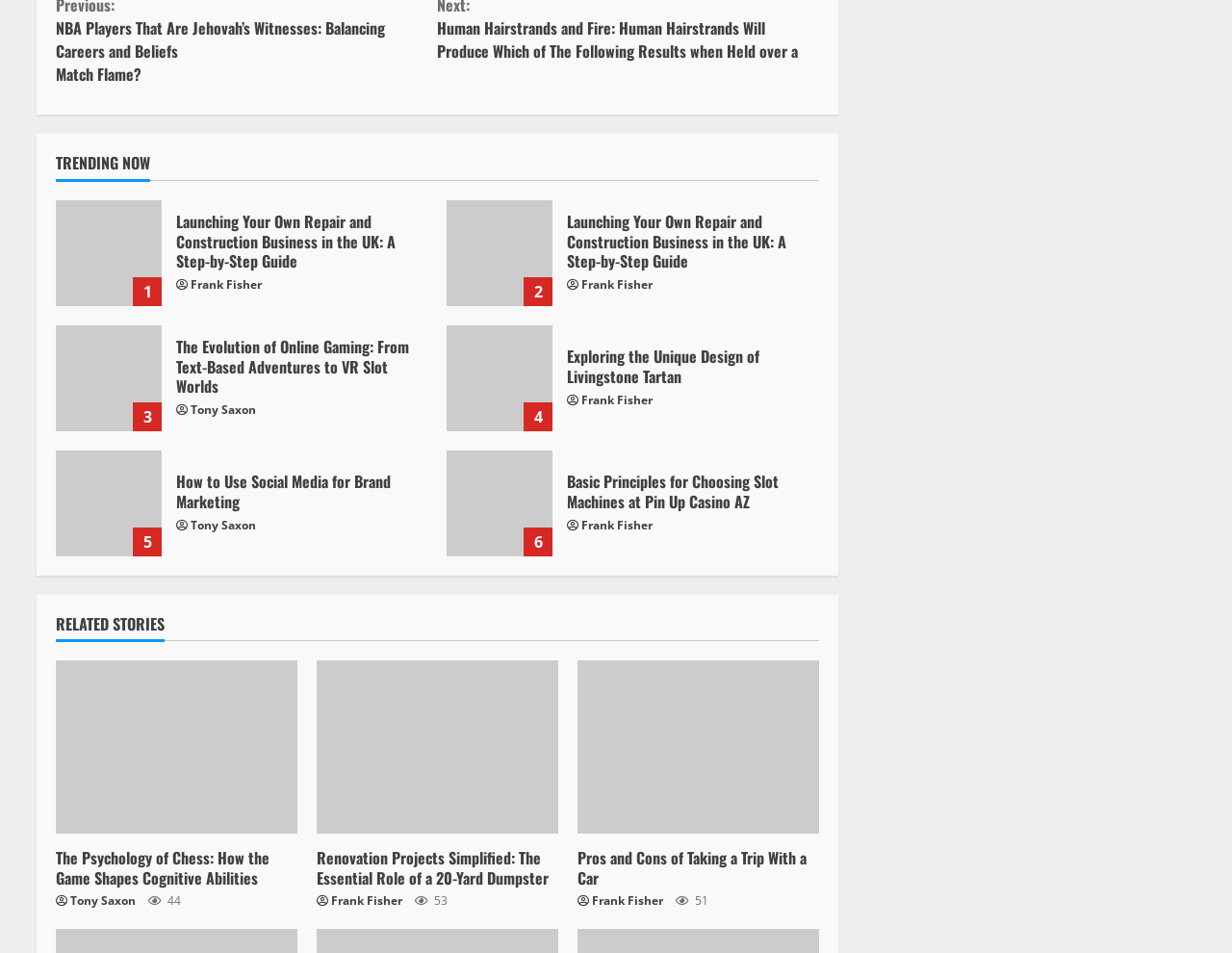Determine the bounding box coordinates of the clickable element to achieve the following action: 'Read the article about the evolution of online gaming'. Provide the coordinates as four float values between 0 and 1, formatted as [left, top, right, bottom].

[0.143, 0.351, 0.332, 0.418]